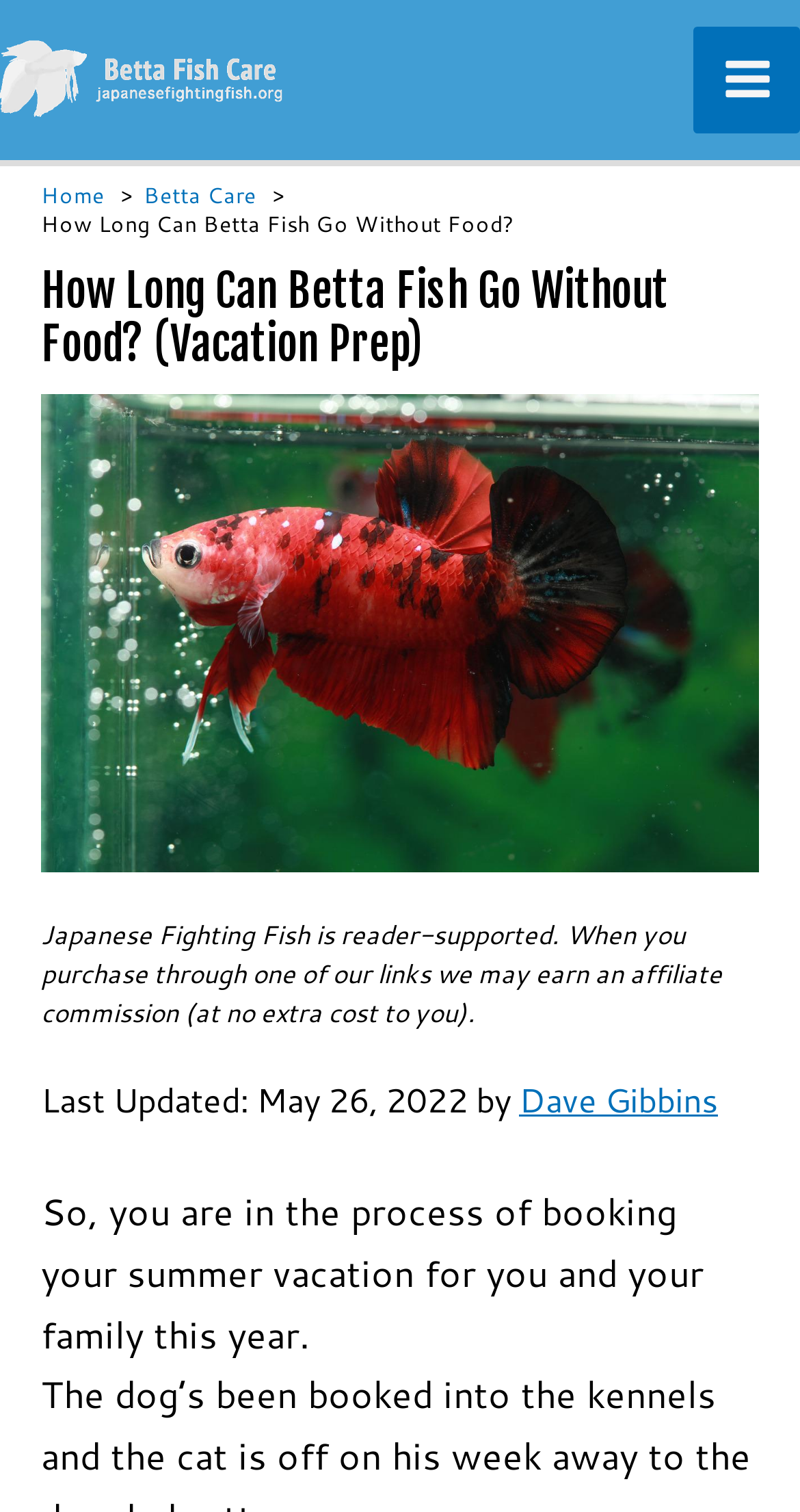Identify the bounding box for the element characterized by the following description: "Main Menu".

[0.867, 0.018, 1.0, 0.088]